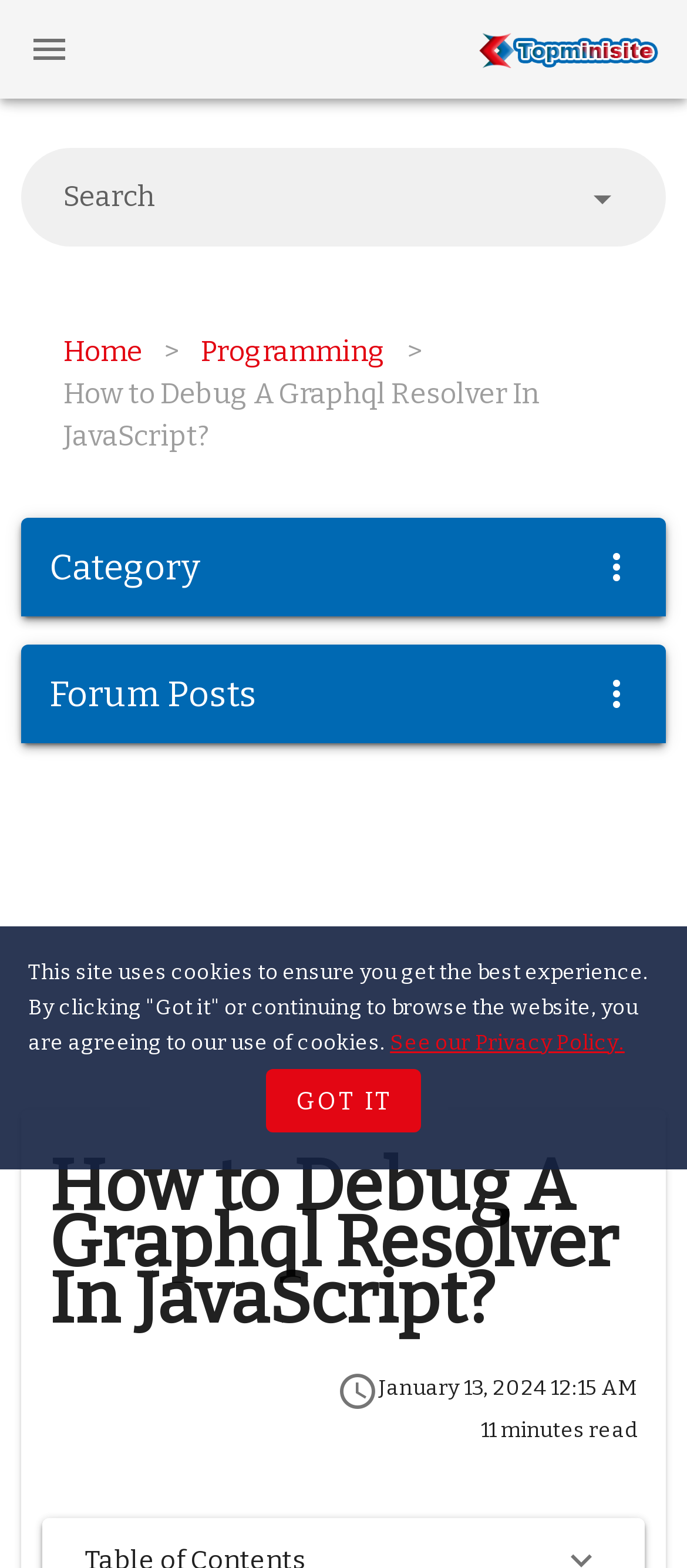Describe every aspect of the webpage in a detailed manner.

The webpage is about debugging GraphQL resolvers in JavaScript, with a step-by-step guide. At the top left, there is a button and a combobox with a search box and a "Search" label. Below the search box, there are three links: "Home", "Programming", and the title of the webpage "How to Debug A Graphql Resolver In JavaScript?".

To the right of the title, there are two buttons. Below the title, there are two sections labeled "Category" and "Forum Posts", each with a button to the right. 

In the middle of the page, there is a large advertisement iframe. Below the advertisement, there is a heading with the same title as the webpage. Under the heading, there is a timestamp showing the date and time the article was published, and a label indicating the reading time.

At the bottom of the page, there is a notification about the website's use of cookies, with a "Got it" button and a link to the Privacy Policy.